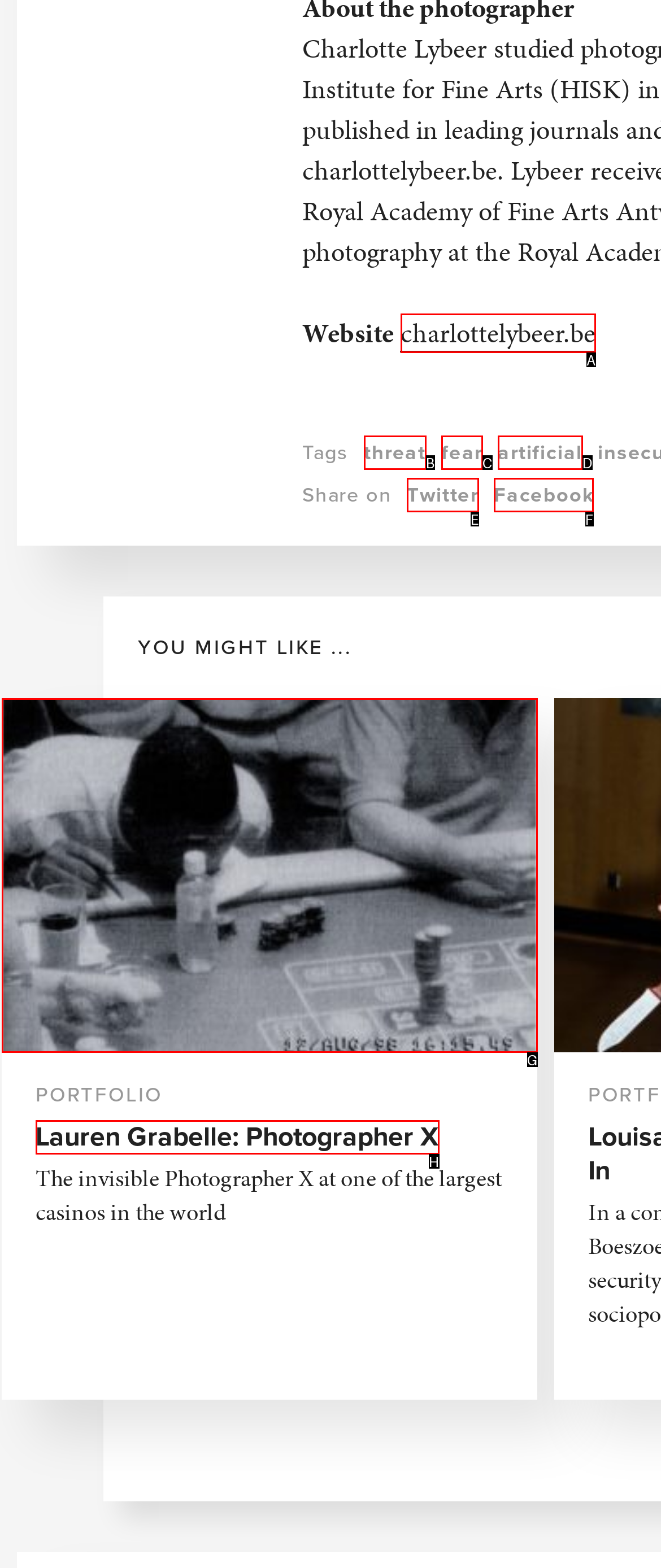Identify the correct UI element to click for the following task: visit the website Choose the option's letter based on the given choices.

A